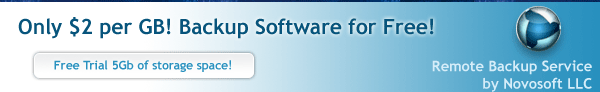Refer to the screenshot and give an in-depth answer to this question: Is the backup software available for free?

According to the image, the backup software is available for free, making it easily accessible to customers who want to try out the service.